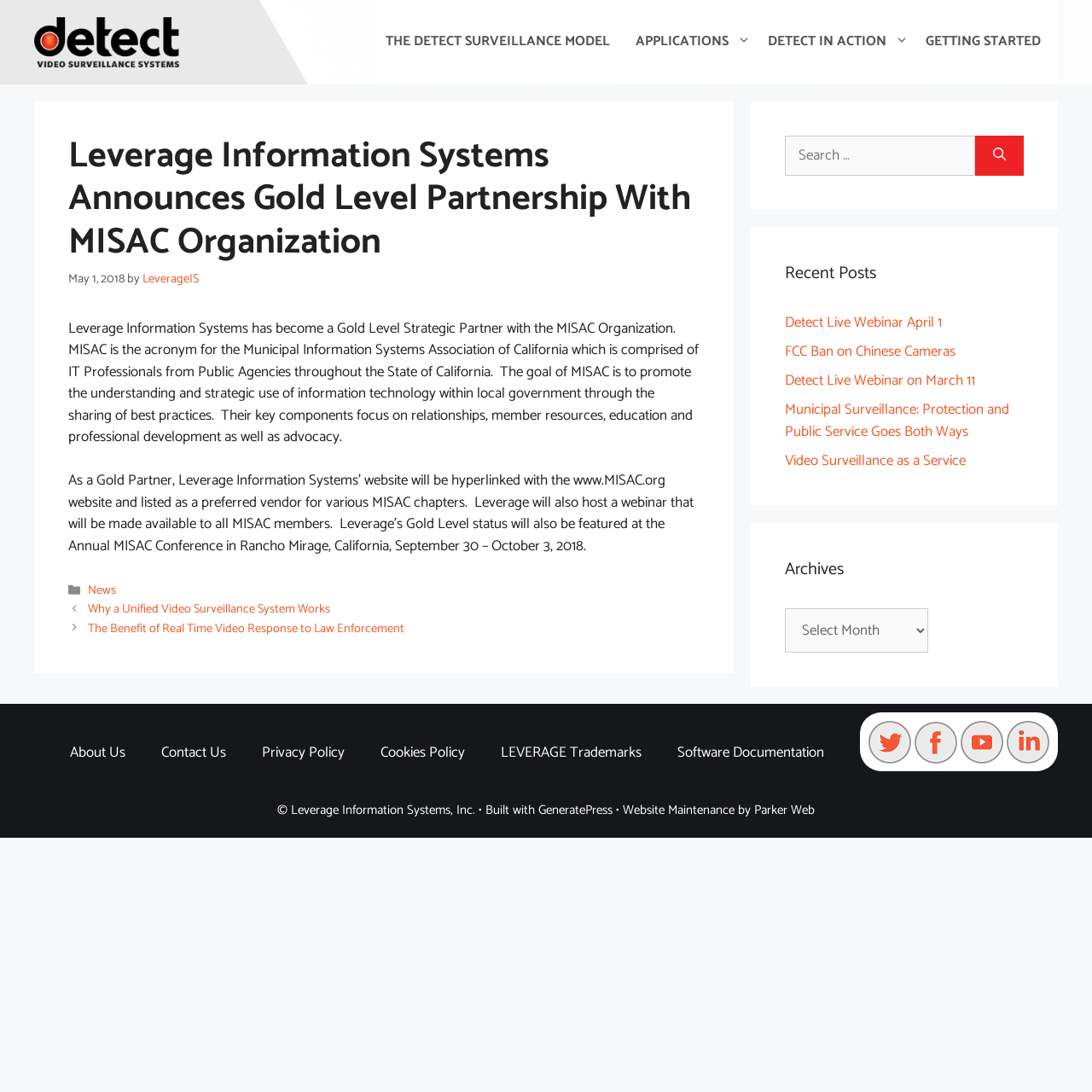What is the date of the Annual MISAC Conference mentioned in the article?
Using the screenshot, give a one-word or short phrase answer.

September 30 – October 3, 2018